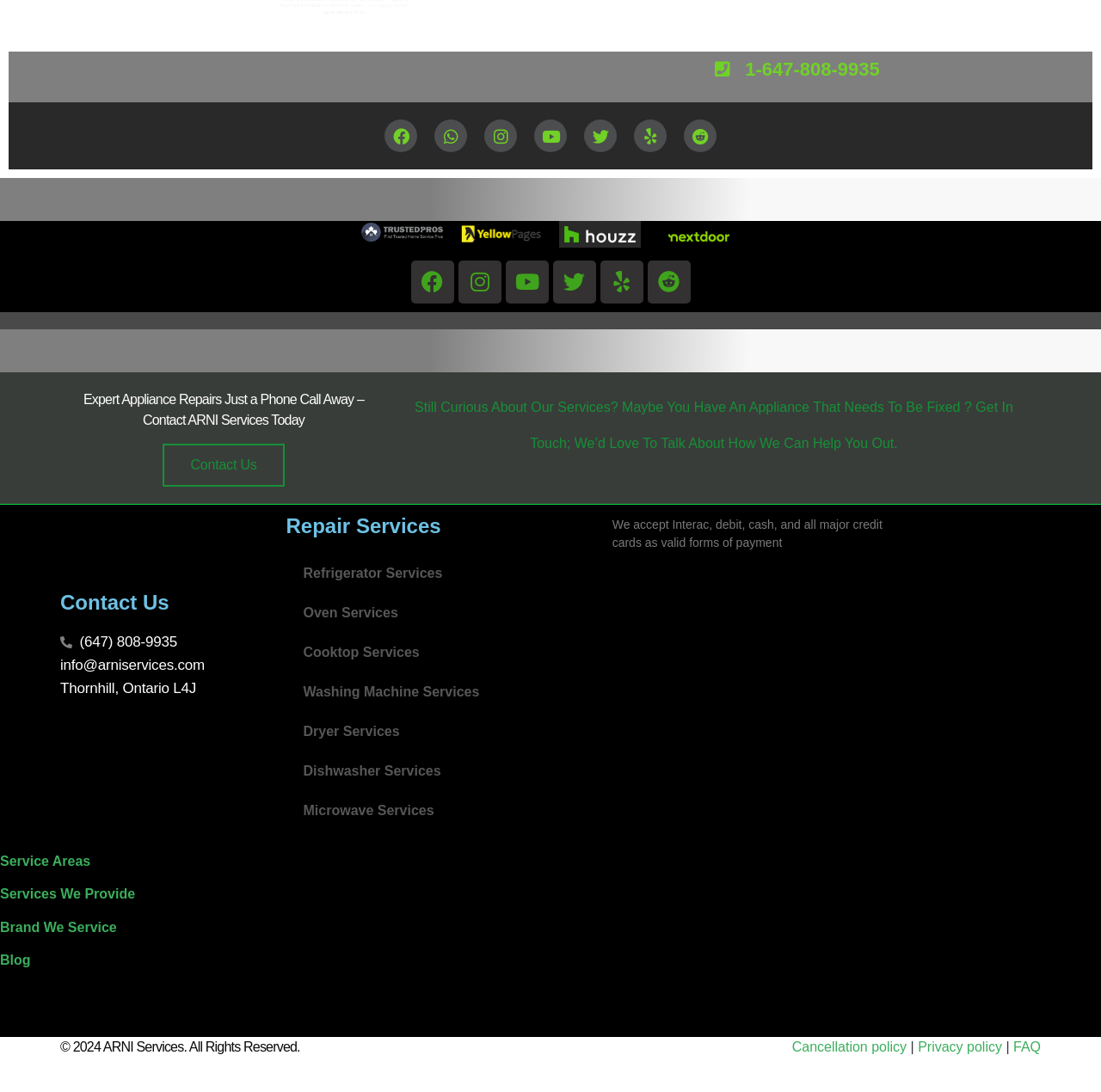Analyze the image and provide a detailed answer to the question: What is the location of ARNI Services?

I found the location by looking at the contact information section of the webpage, where it is mentioned as Thornhill, Ontario.